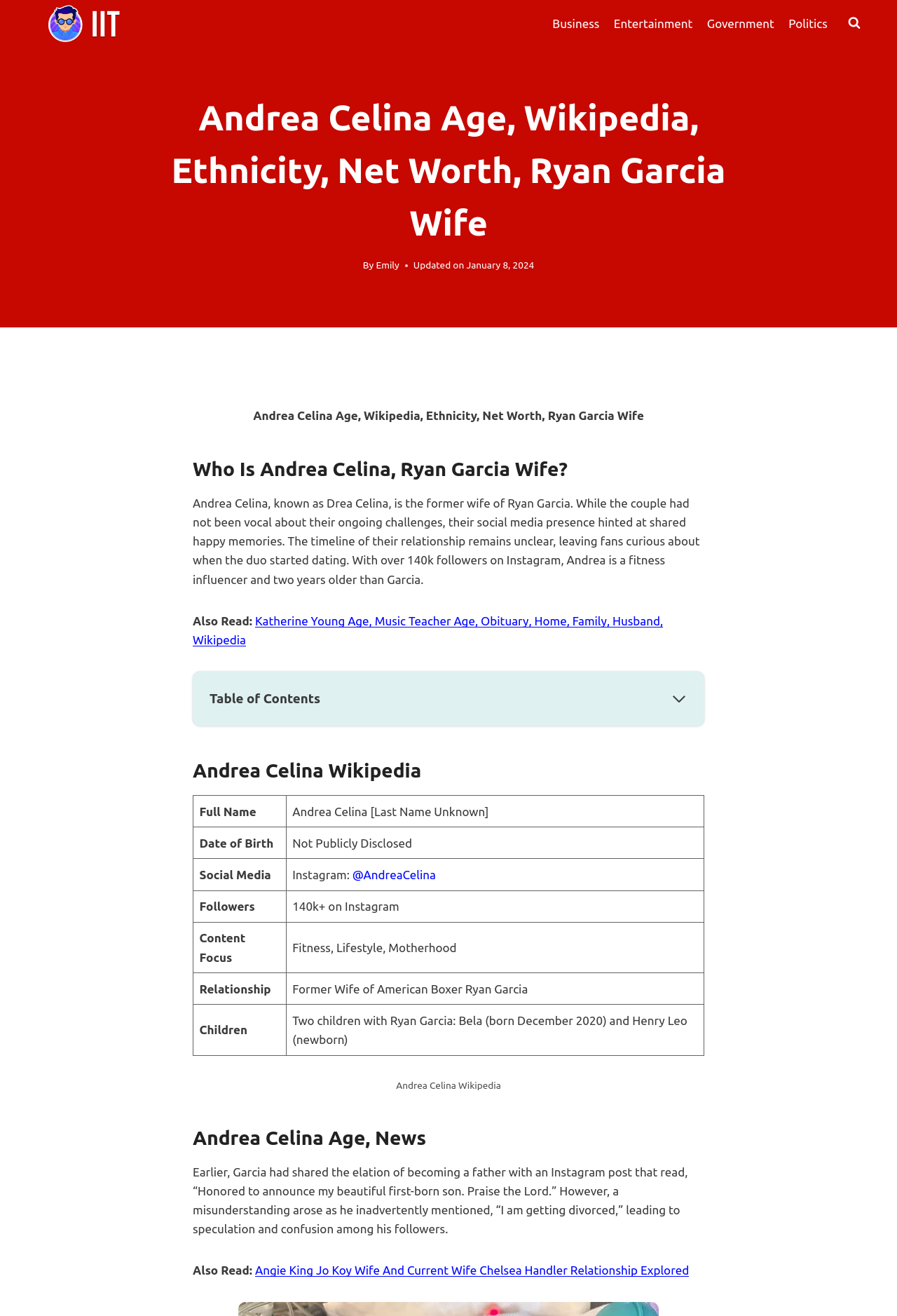Please determine the bounding box coordinates of the section I need to click to accomplish this instruction: "Click the 'Business' link".

[0.608, 0.005, 0.676, 0.03]